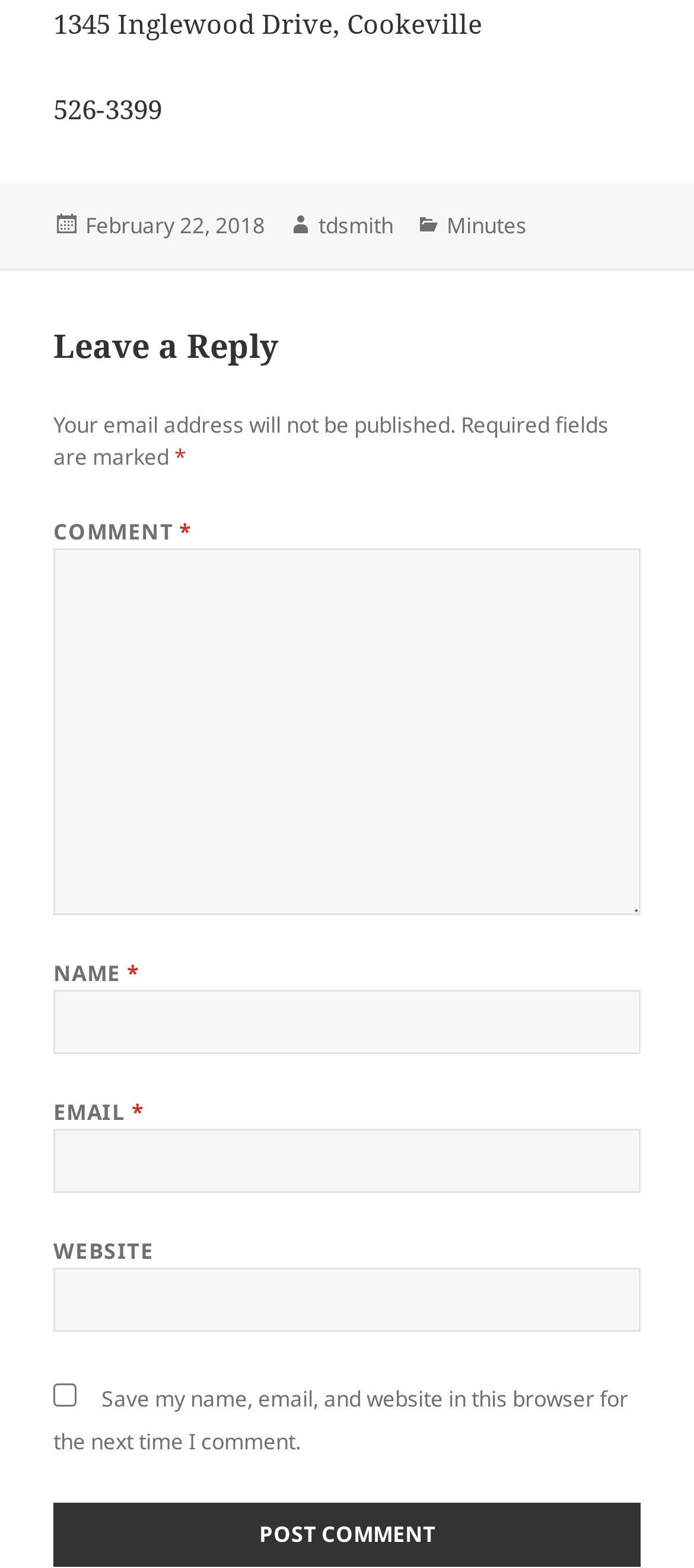Respond with a single word or phrase to the following question: What is the text on the button?

Post Comment